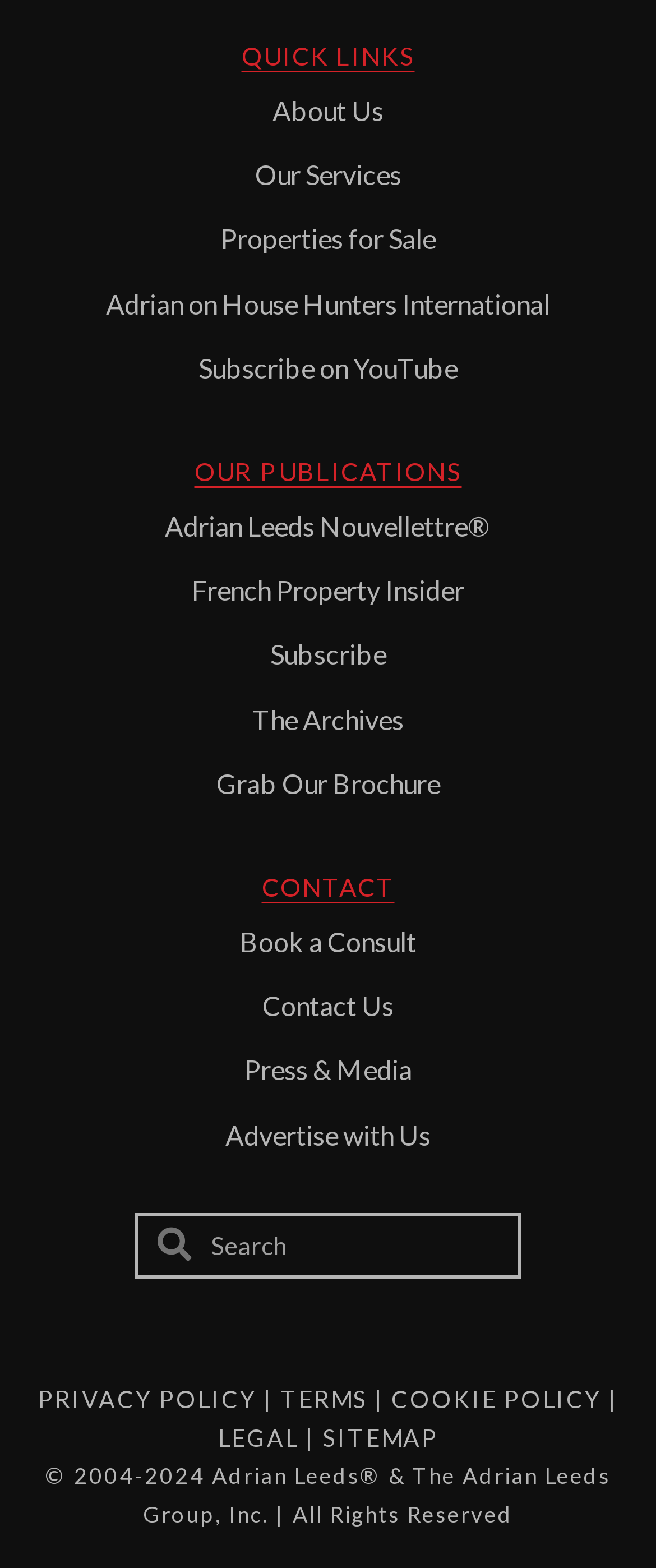Please determine the bounding box coordinates of the element to click on in order to accomplish the following task: "View Properties for Sale". Ensure the coordinates are four float numbers ranging from 0 to 1, i.e., [left, top, right, bottom].

[0.336, 0.142, 0.664, 0.163]